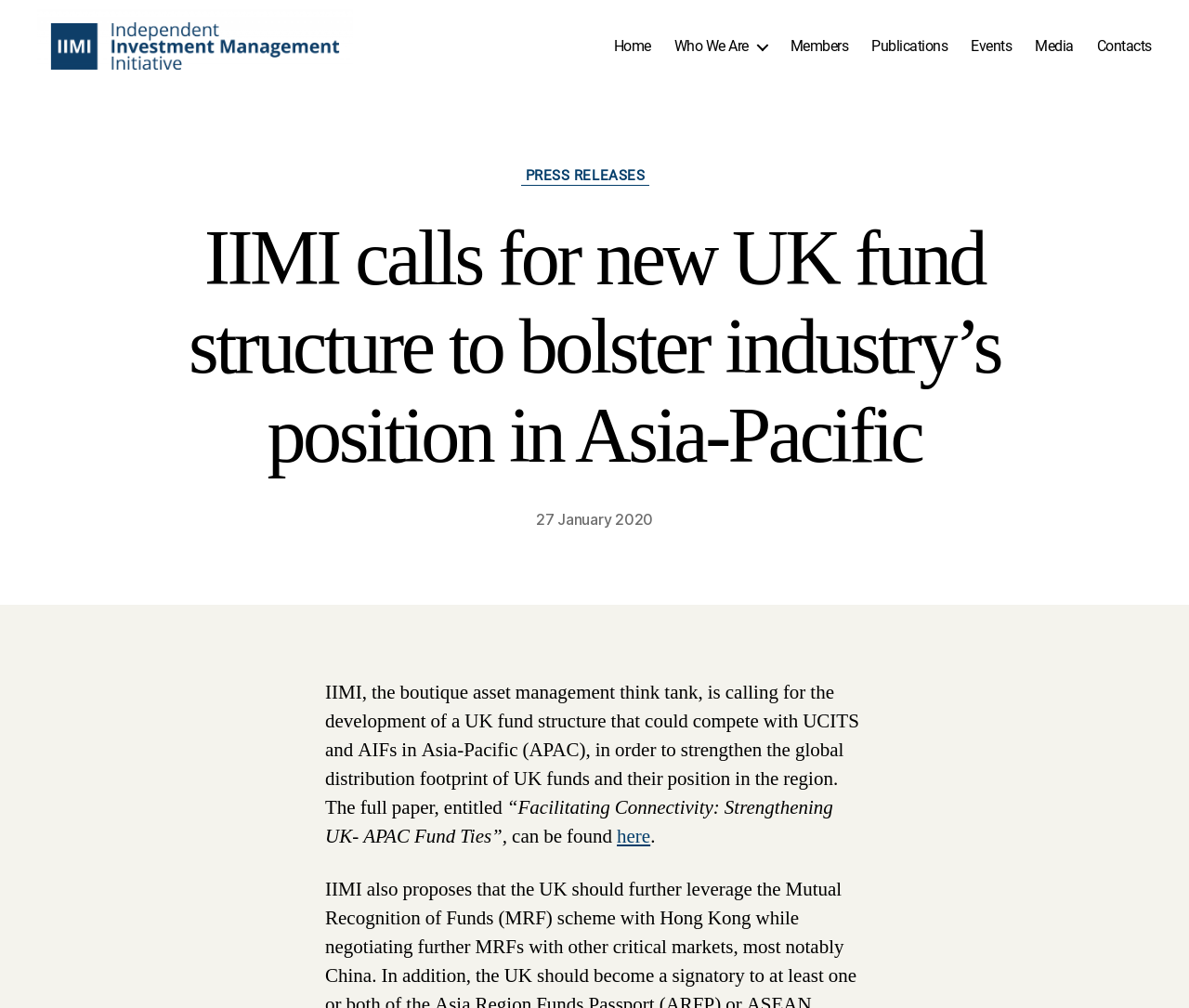Find the main header of the webpage and produce its text content.

IIMI calls for new UK fund structure to bolster industry’s position in Asia-Pacific